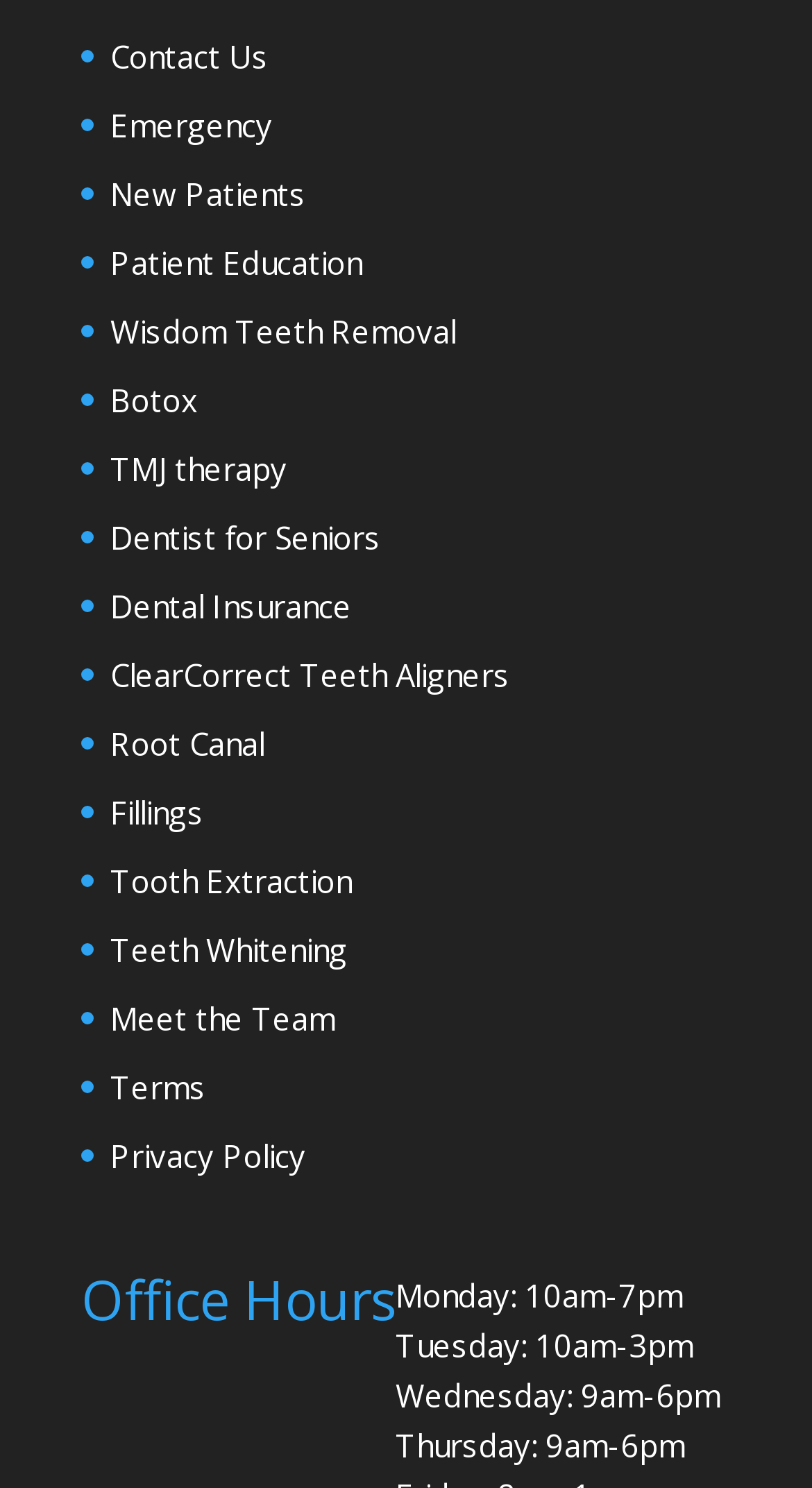Identify the bounding box coordinates of the specific part of the webpage to click to complete this instruction: "Learn about wisdom teeth removal".

[0.136, 0.208, 0.562, 0.236]